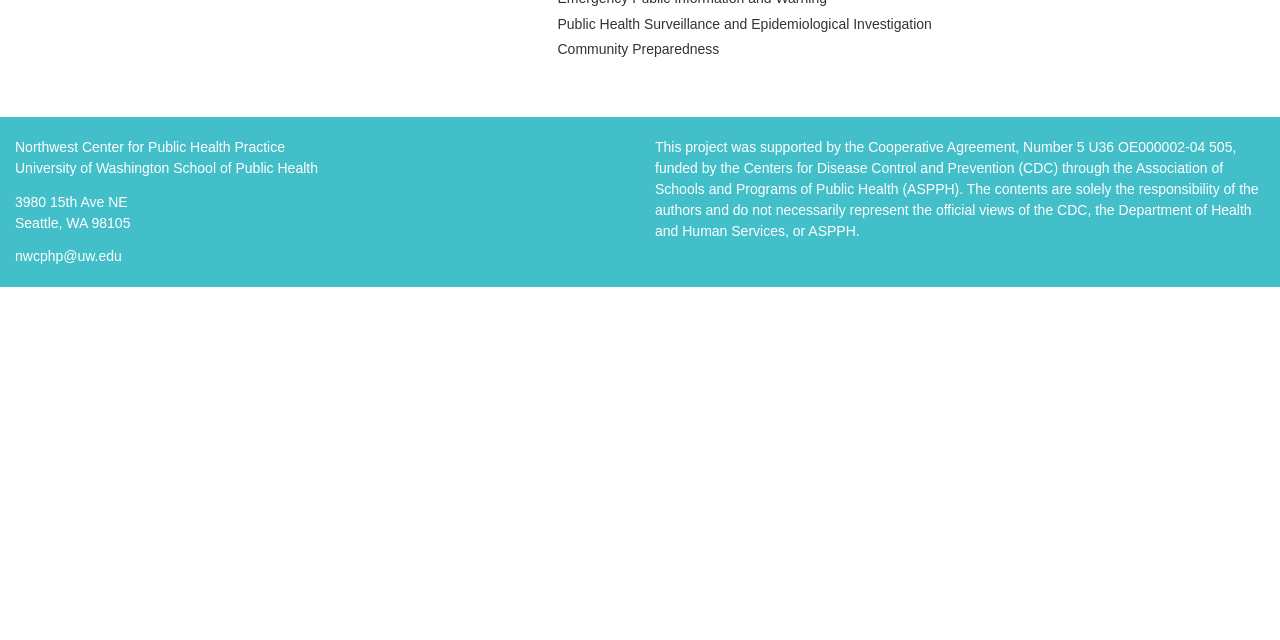Locate the UI element described by nwcphp@uw.edu in the provided webpage screenshot. Return the bounding box coordinates in the format (top-left x, top-left y, bottom-right x, bottom-right y), ensuring all values are between 0 and 1.

[0.012, 0.388, 0.095, 0.413]